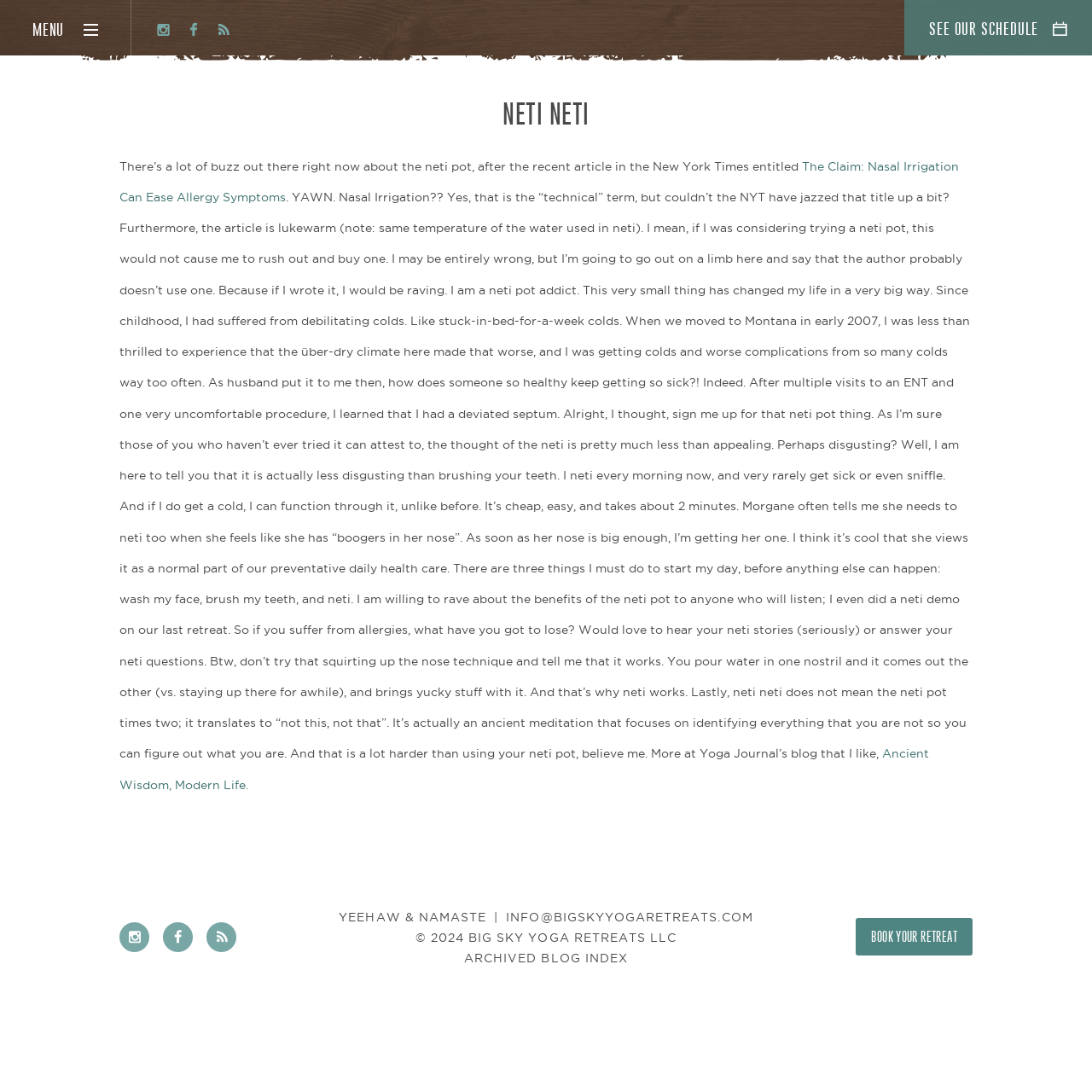What is the author's opinion about the New York Times article?
Analyze the screenshot and provide a detailed answer to the question.

The author mentions that the article is 'lukewarm' and that it wouldn't cause them to rush out and buy a neti pot, implying that the article is not very convincing or enthusiastic about the benefits of nasal irrigation.